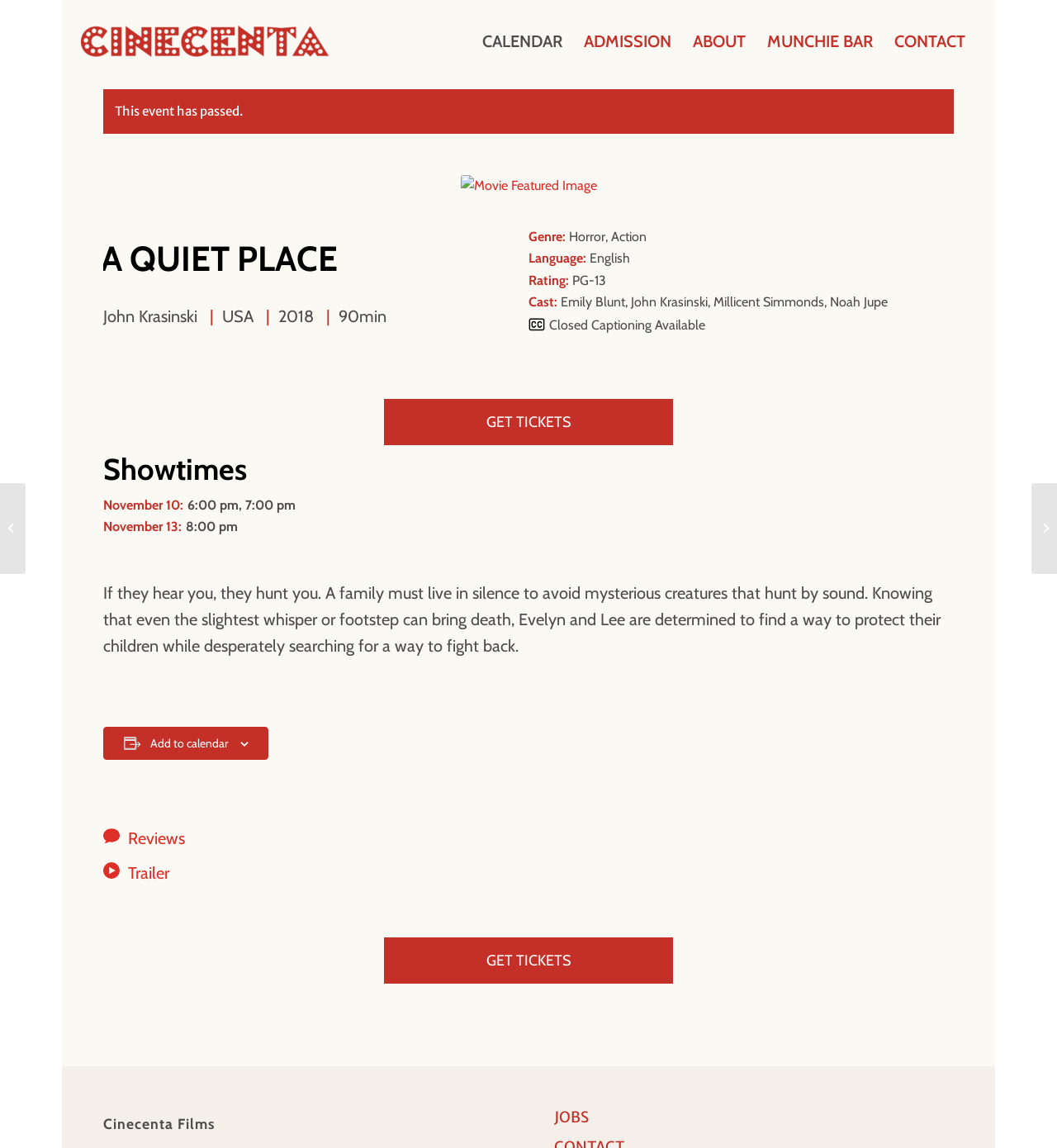Please determine the bounding box coordinates of the section I need to click to accomplish this instruction: "View the 'A QUIET PLACE' movie details".

[0.095, 0.205, 0.5, 0.247]